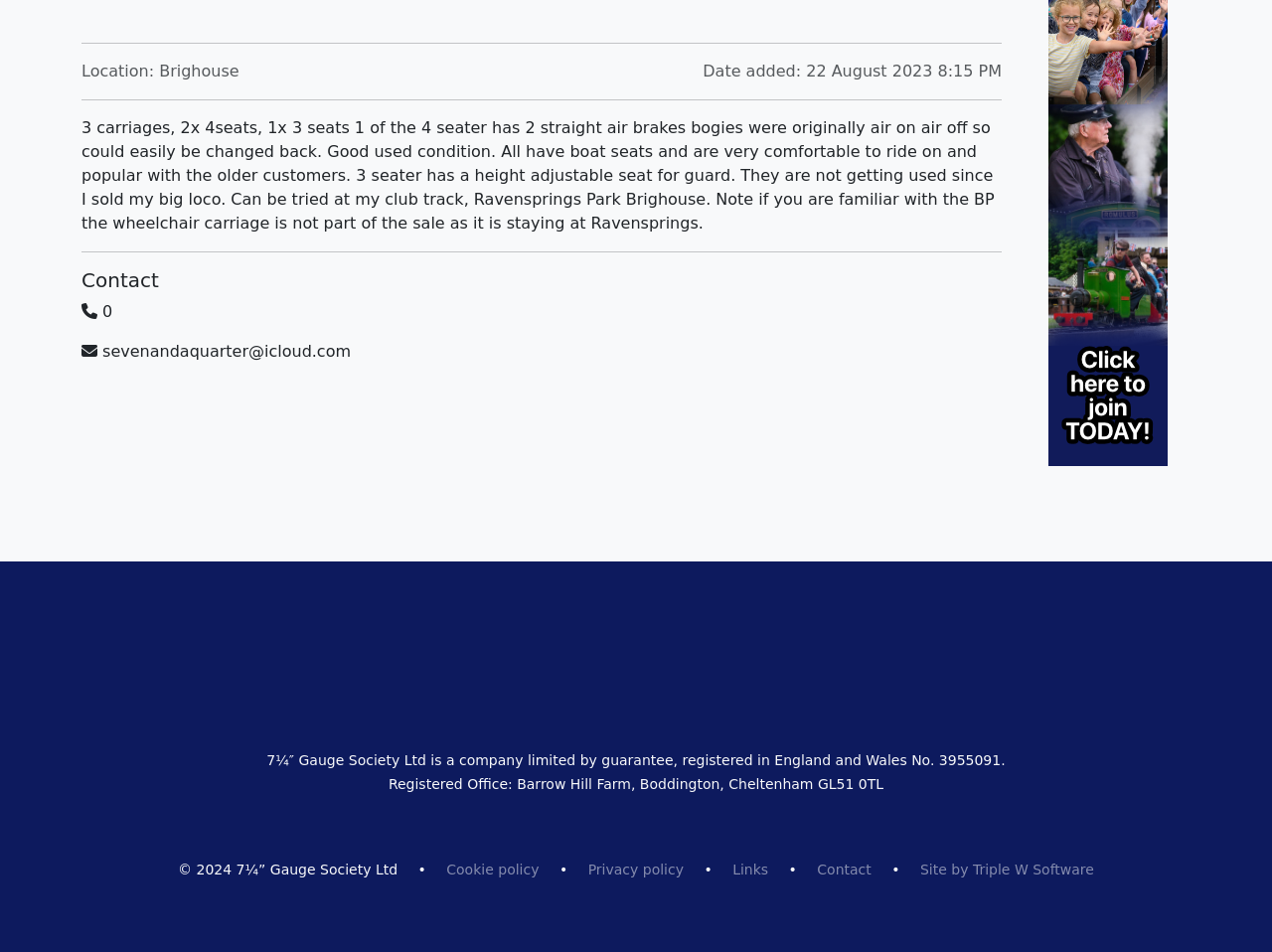What is the email address of the seller?
Look at the image and respond with a one-word or short phrase answer.

sevenandaquarter@icloud.com